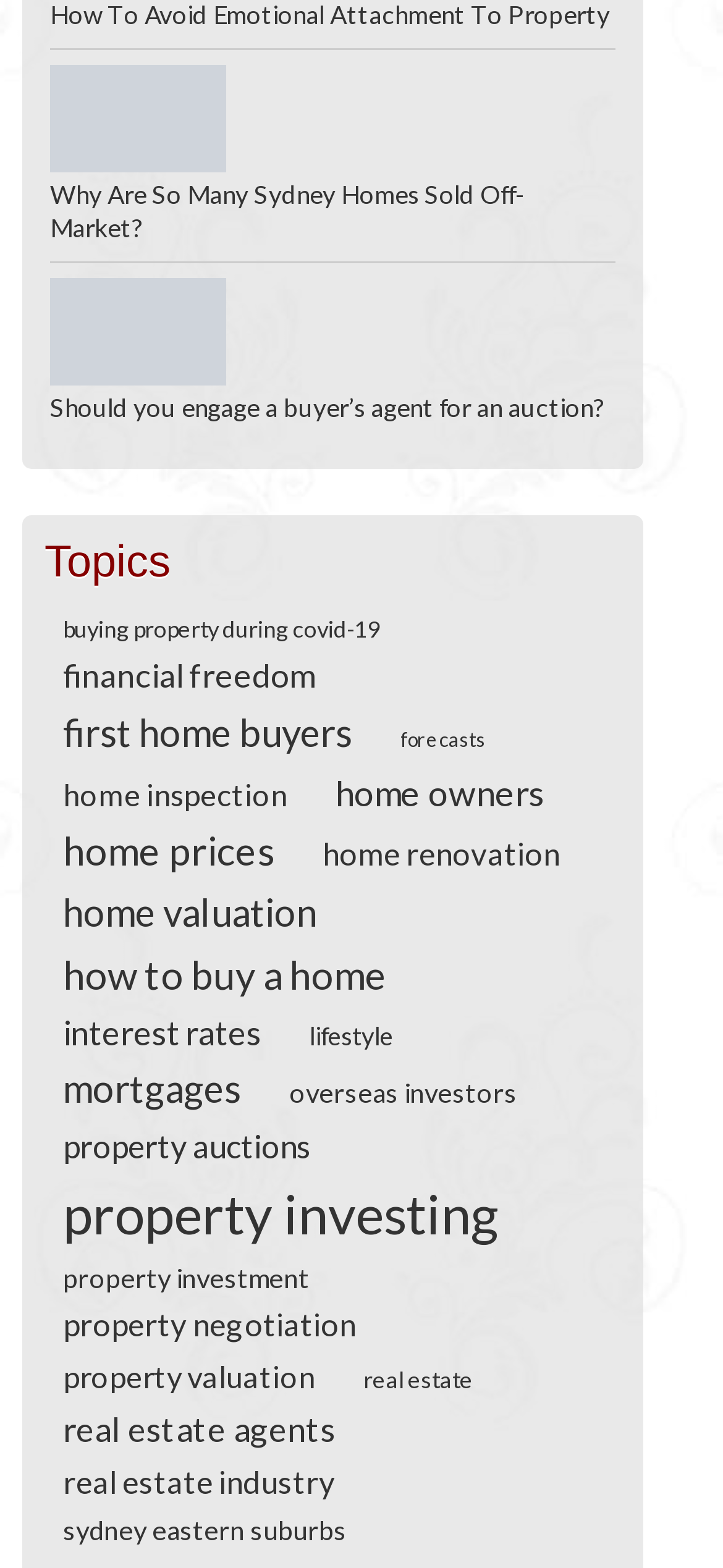Find the UI element described as: "real estate industry" and predict its bounding box coordinates. Ensure the coordinates are four float numbers between 0 and 1, [left, top, right, bottom].

[0.062, 0.932, 0.49, 0.957]